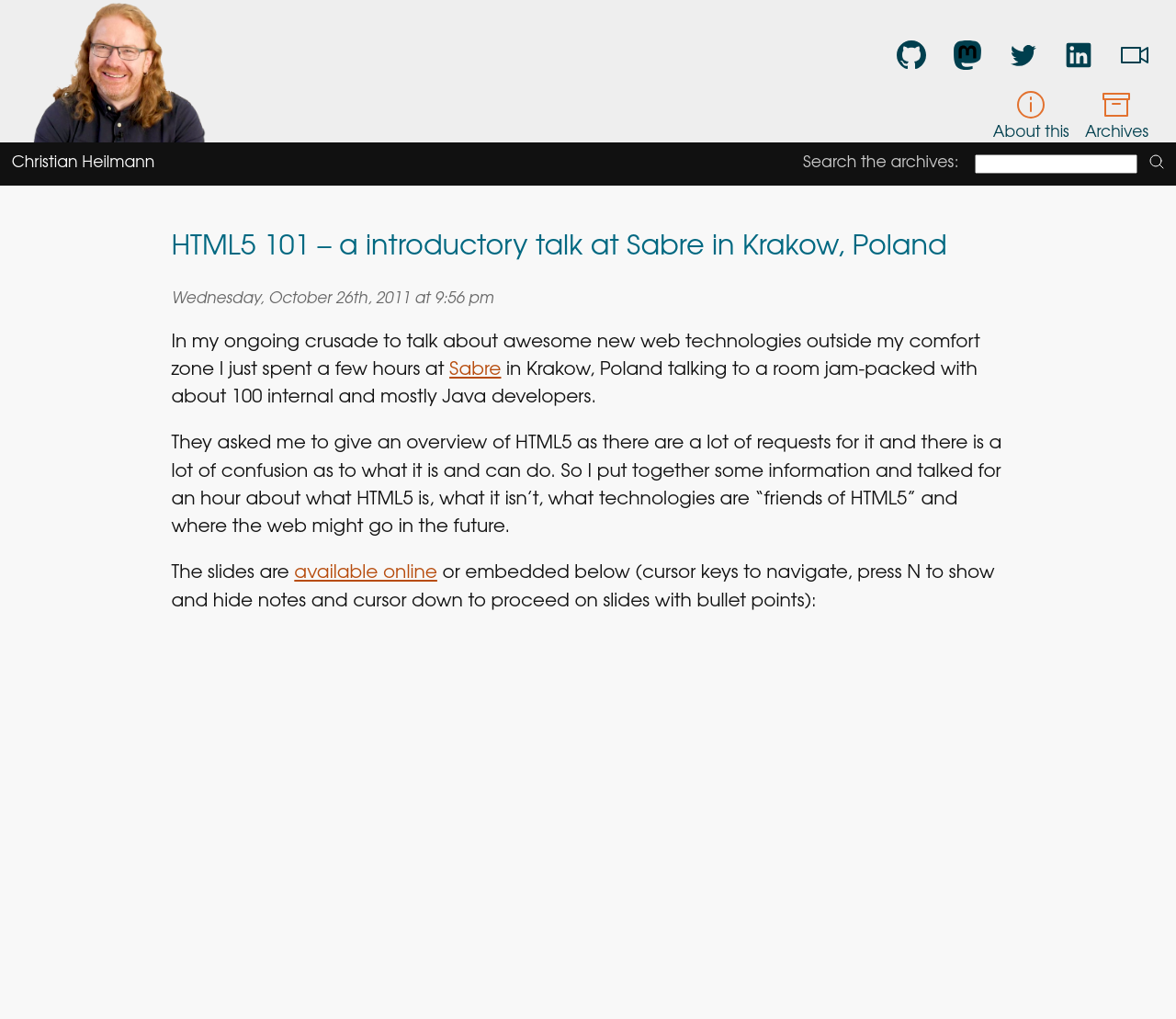Respond to the following question using a concise word or phrase: 
What is the author's name?

Christian Heilmann